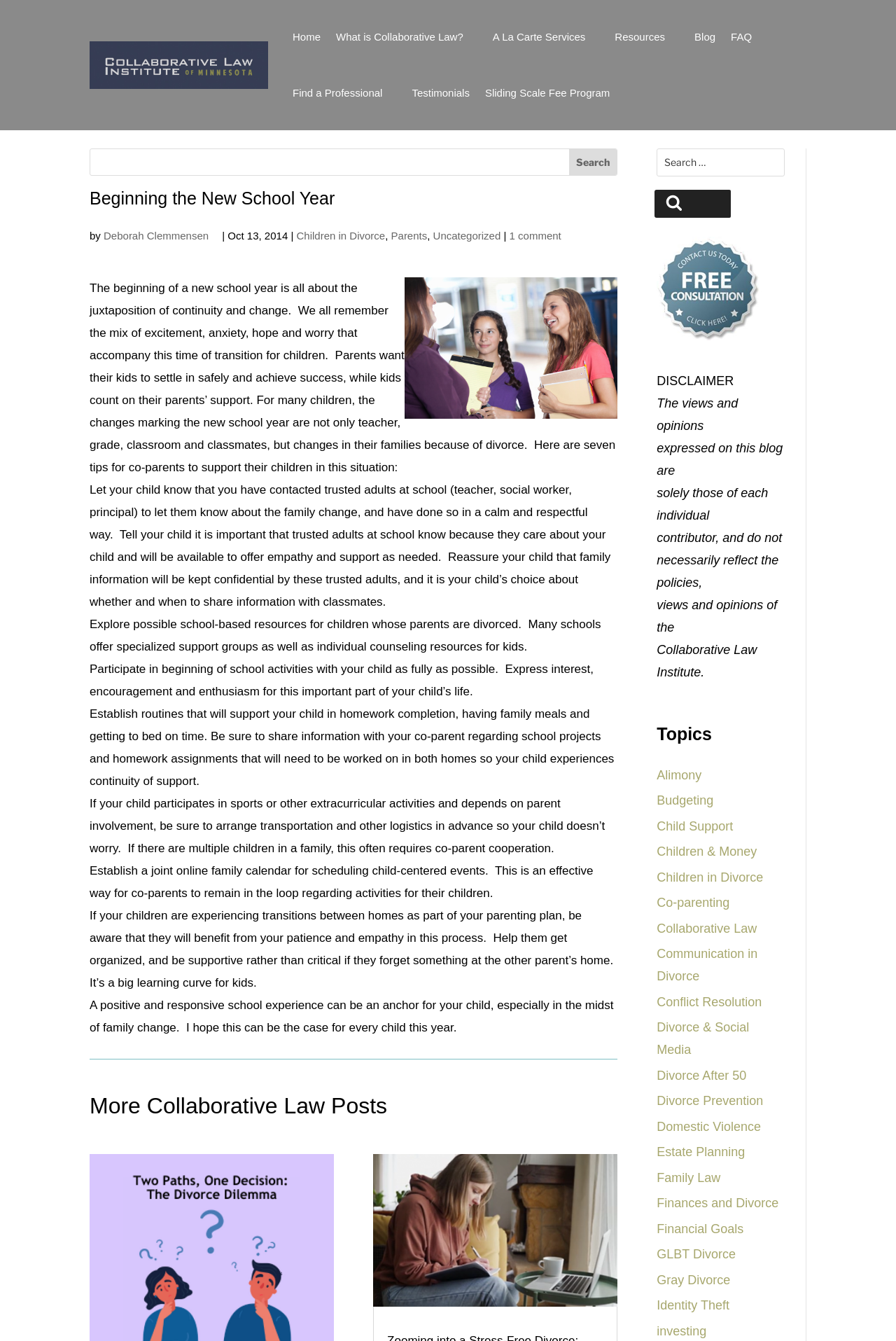What is the name of the institute?
Based on the image, answer the question with as much detail as possible.

I found the answer by looking at the top-most element on the webpage, which is the root element 'Beginning the New School Year | Collaborative Law Institute'. This suggests that the webpage is related to the Collaborative Law Institute.